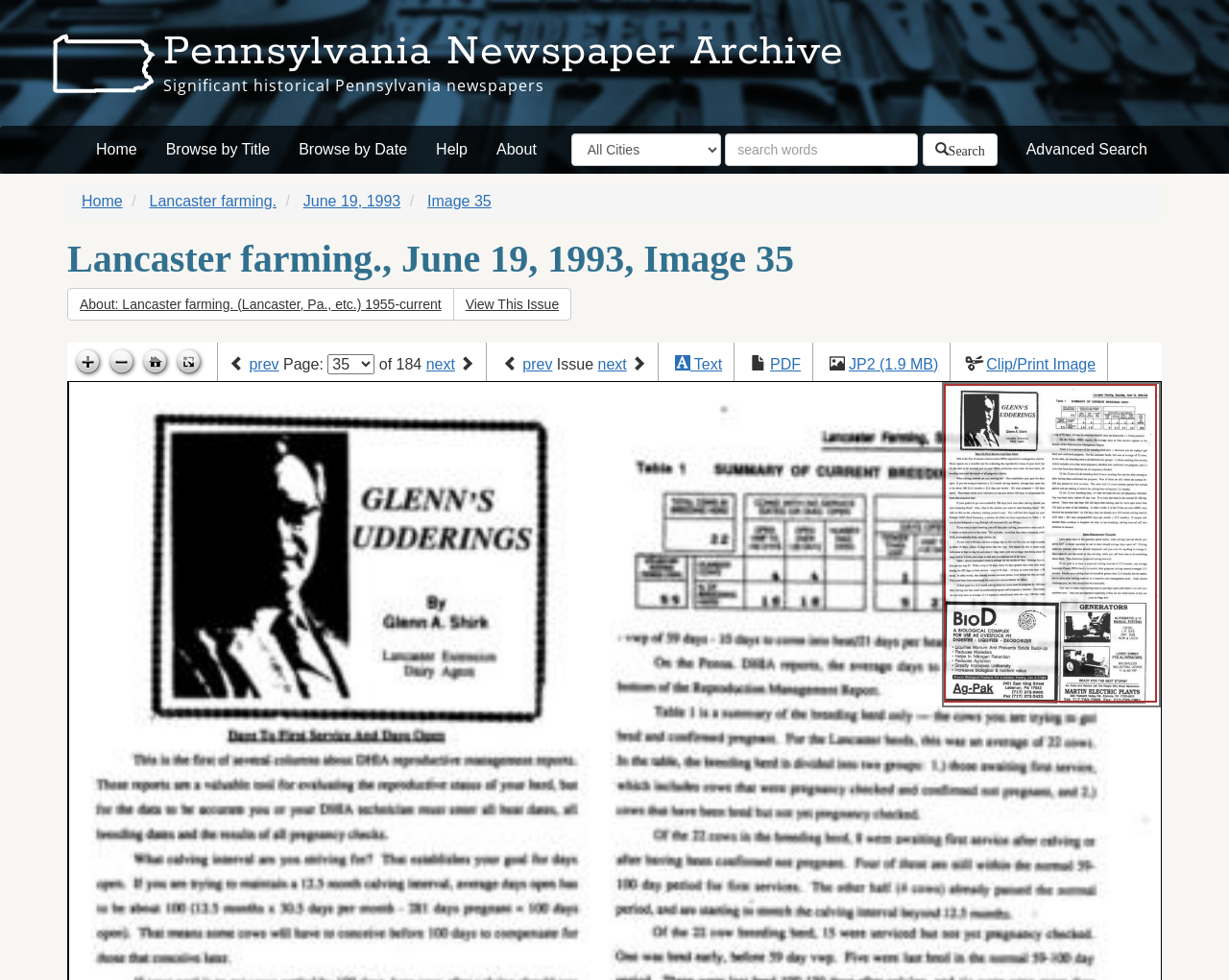Craft a detailed narrative of the webpage's structure and content.

This webpage is an interactive archive of historically significant periodicals from Pennsylvania. At the top, there is a heading that reads "Pennsylvania Newspaper Archive" and a brief description "Significant historical Pennsylvania newspapers". Below this, there are several links, including "Home", "Browse by Title", "Browse by Date", "Help", and "About", which are aligned horizontally. 

To the right of these links, there is a search bar with a combobox to select a city and a textbox to input search words. A button with no label is located to the right of the search bar. 

Below the search bar, there are links to navigate to specific pages, including "Home", "Lancaster farming.", "June 19, 1993", and "Image 35". A heading "Lancaster farming., June 19, 1993, Image 35" is displayed below these links. 

Under this heading, there are two buttons, "About: Lancaster farming. (Lancaster, Pa., etc.) 1955-current" and "View This Issue", which are grouped together. 

On the top-right corner, there are four icons: "Zoom in", "Zoom out", "Go home", and "Toggle full page". Each icon has a corresponding image. 

Below these icons, there are navigation links to move to the previous or next page, along with a dropdown menu to select a specific page. The current page number and total number of pages are displayed. 

Further down, there are additional navigation links to move to the previous or next issue, along with links to view the issue in different formats, such as text, PDF, or JP2. A link to "Clip/Print Image" is also available. 

The main content of the webpage is an image displayed in a canvas, which takes up most of the page.